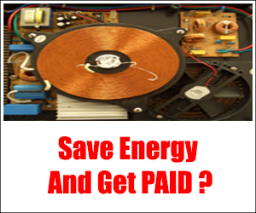Please give a succinct answer using a single word or phrase:
What is the focus of this energy management solution?

Energy efficiency